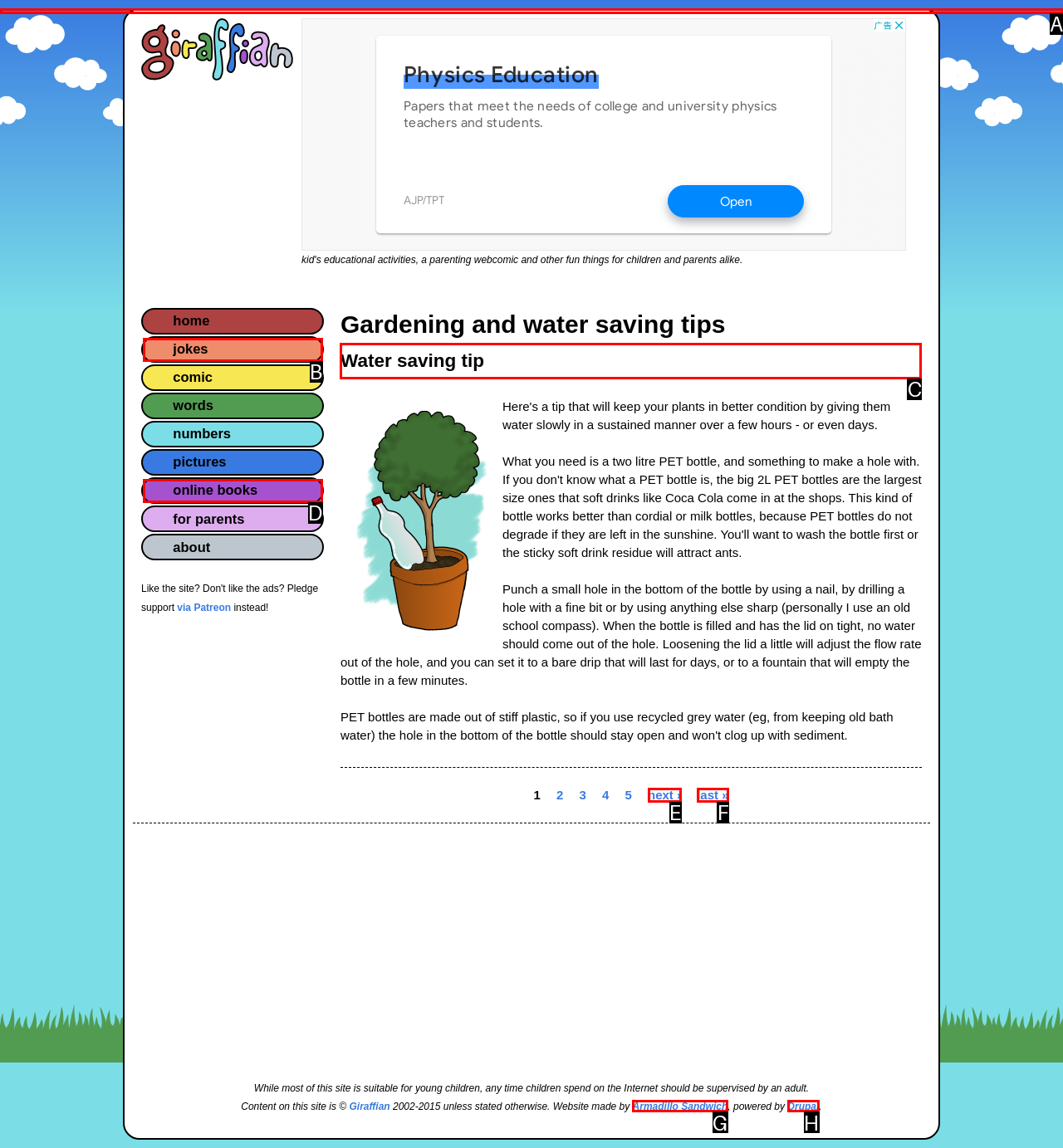Identify which lettered option completes the task: Read the 'Water saving tip' article. Provide the letter of the correct choice.

C